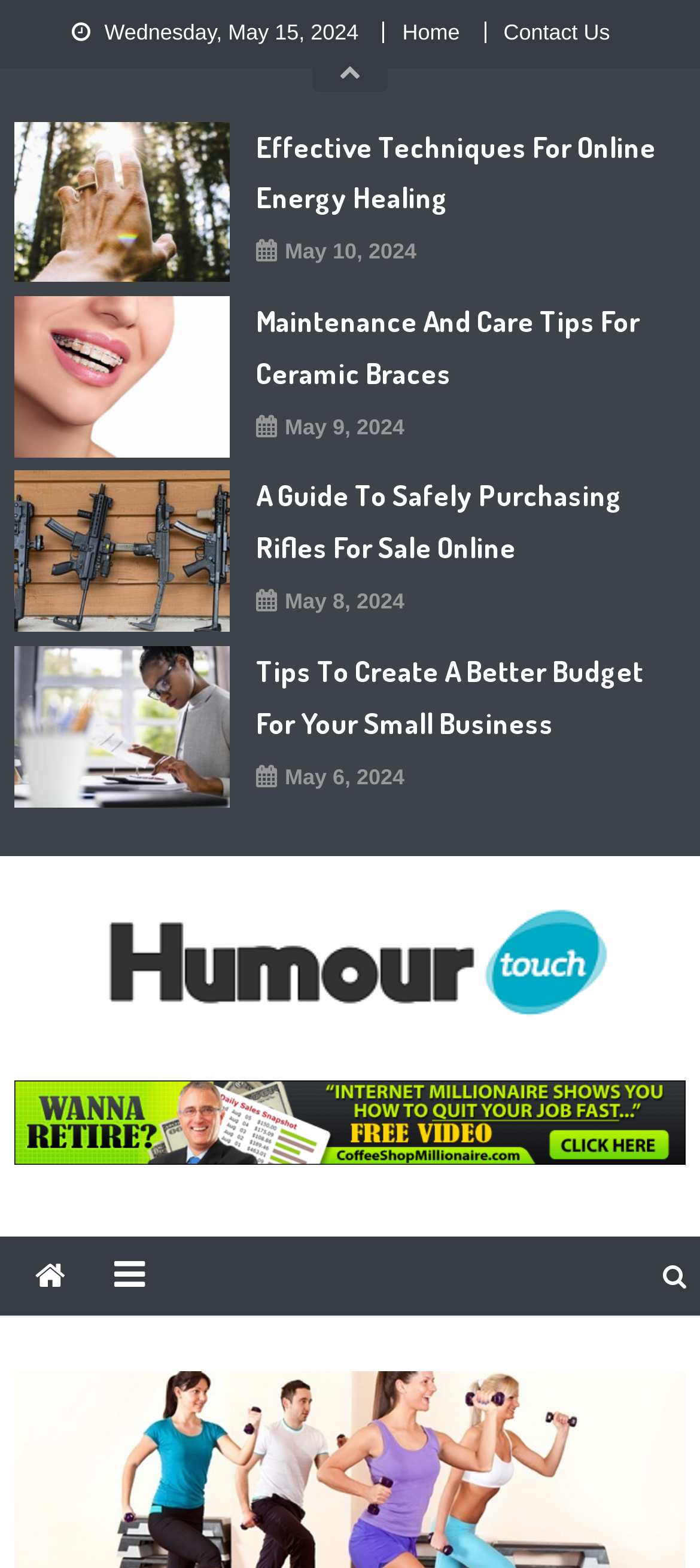How many social media links are there at the bottom?
Please provide a comprehensive answer based on the information in the image.

I looked at the bottom of the webpage and found three social media links, represented by the icons '', '', and '', which are likely used to connect to the blog's social media profiles.